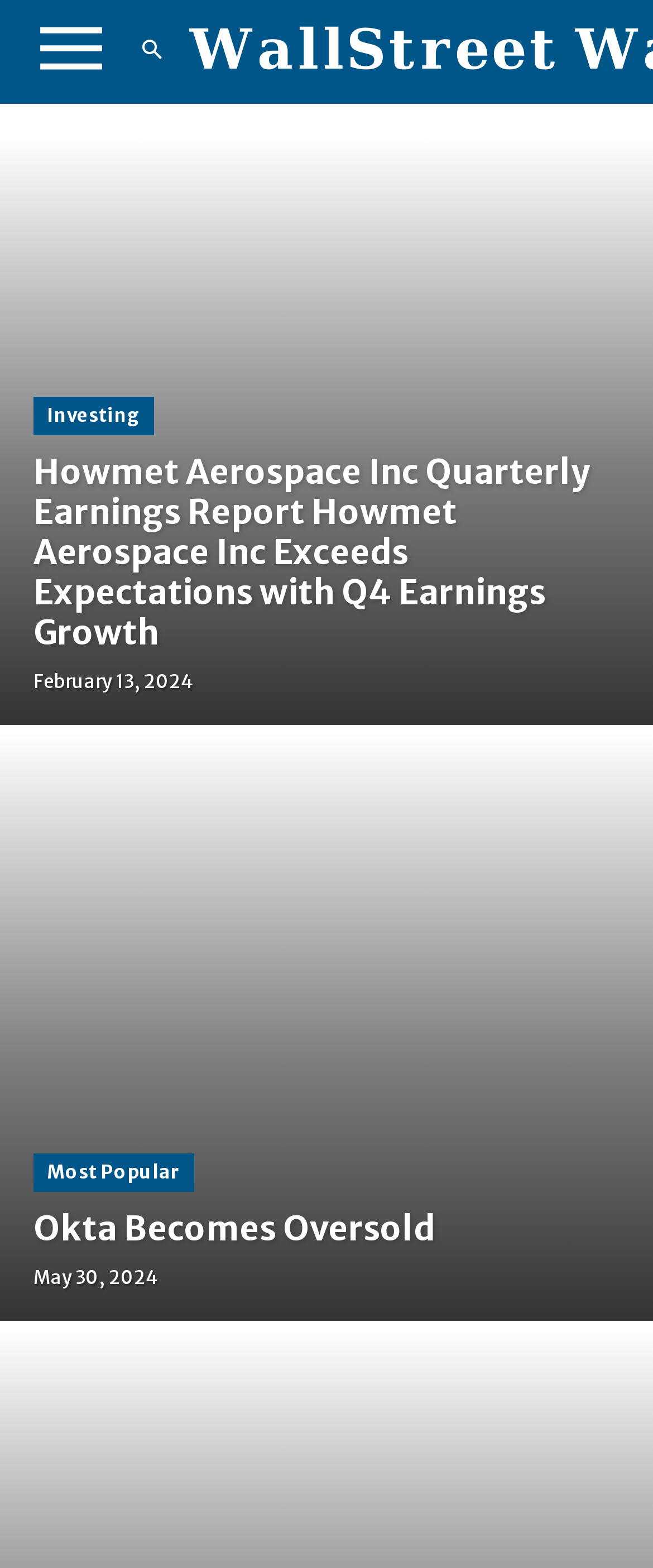What is the topic of the first article?
Please answer using one word or phrase, based on the screenshot.

Howmet Aerospace Inc Quarterly Earnings Report